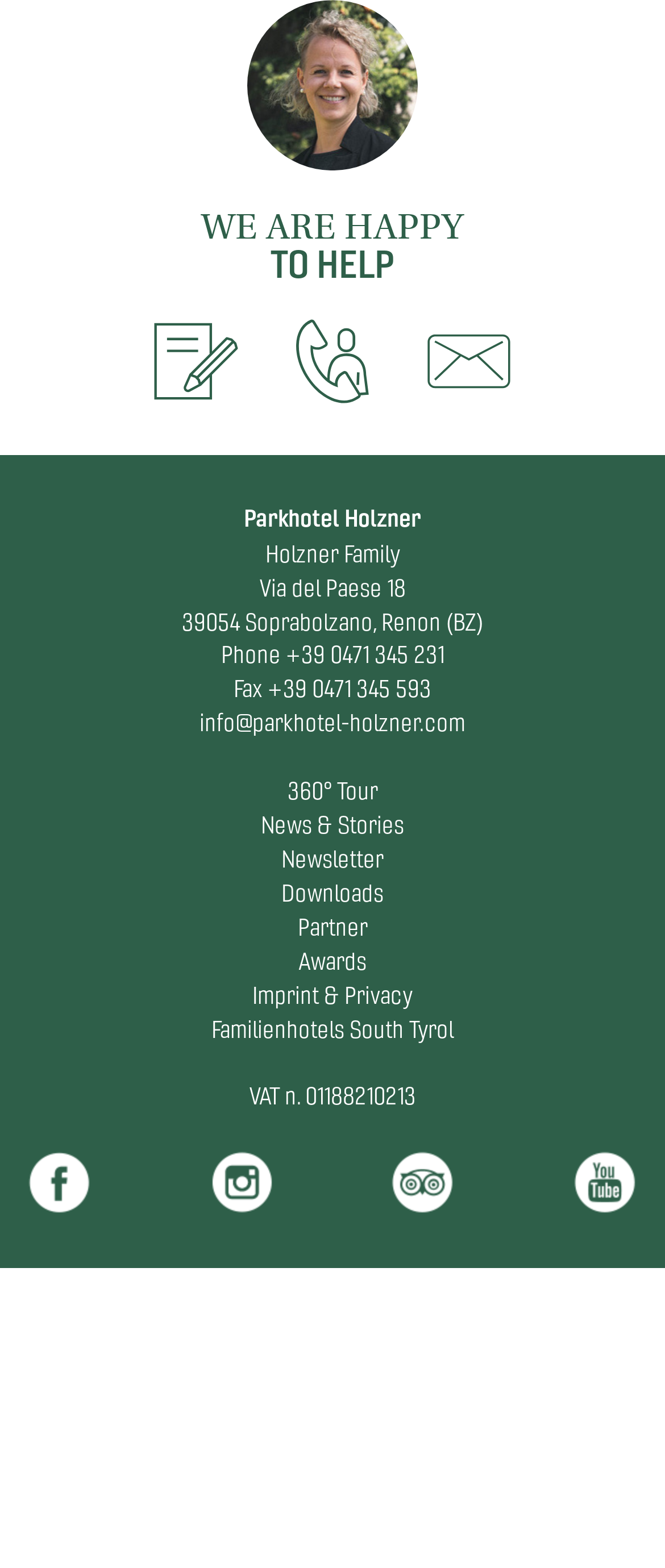Please find the bounding box coordinates of the section that needs to be clicked to achieve this instruction: "View the 'Familienhotels South Tyrol' website".

[0.135, 0.831, 0.32, 0.865]